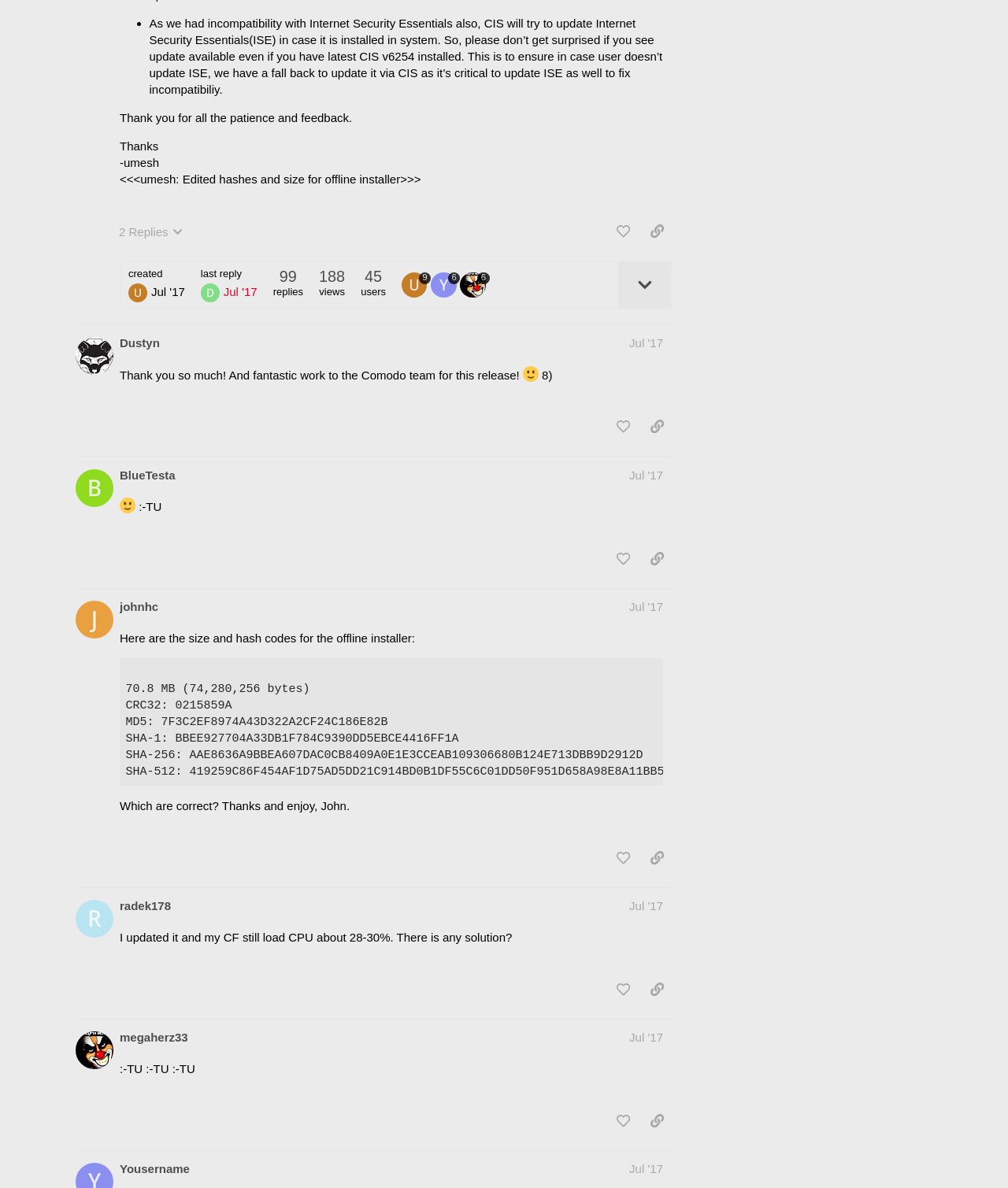Pinpoint the bounding box coordinates of the clickable area necessary to execute the following instruction: "share a link to this post". The coordinates should be given as four float numbers between 0 and 1, namely [left, top, right, bottom].

[0.637, 0.184, 0.666, 0.206]